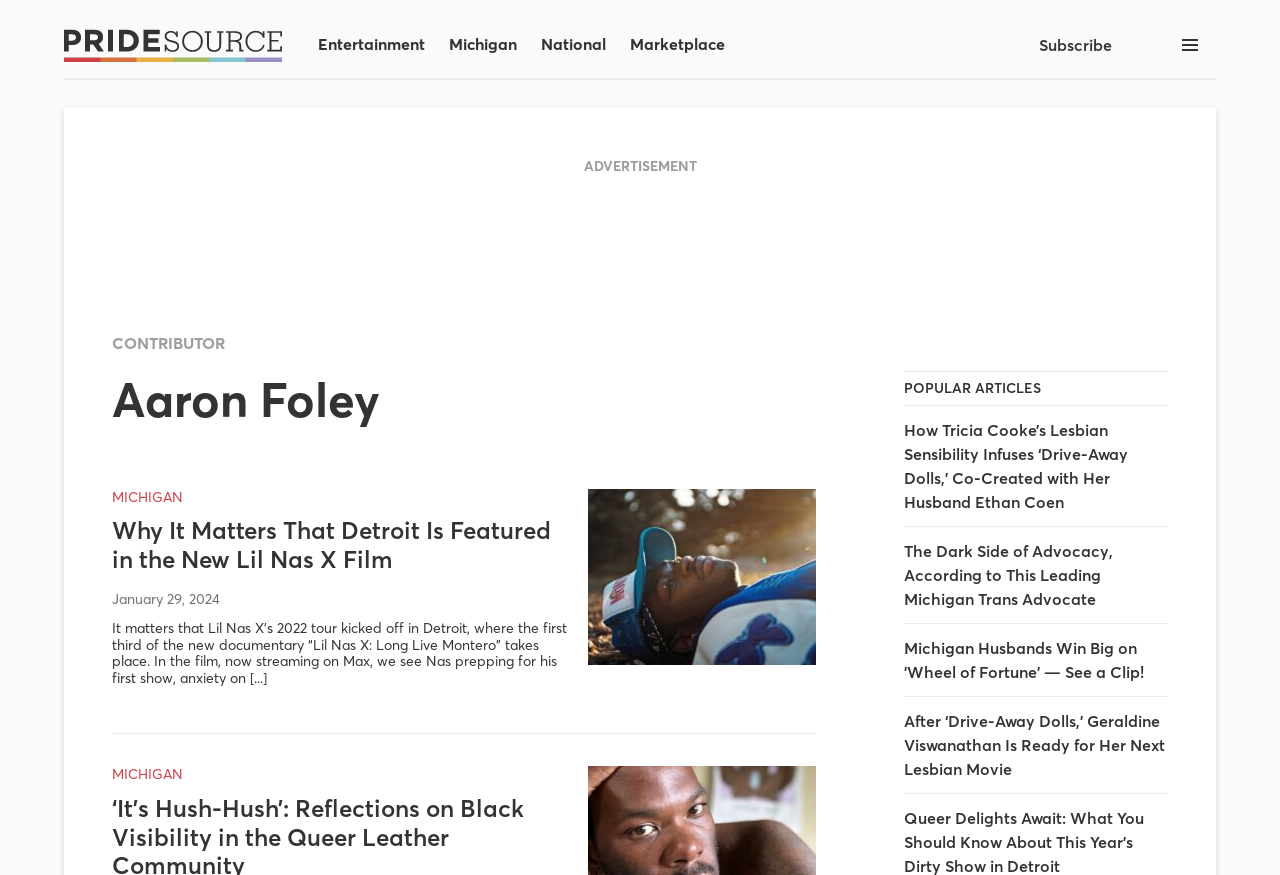What is the author's name?
Please give a detailed and elaborate explanation in response to the question.

The author's name is obtained from the heading element 'Aaron Foley' which is located at the top of the webpage, indicating that the webpage is about the contributor Aaron Foley.